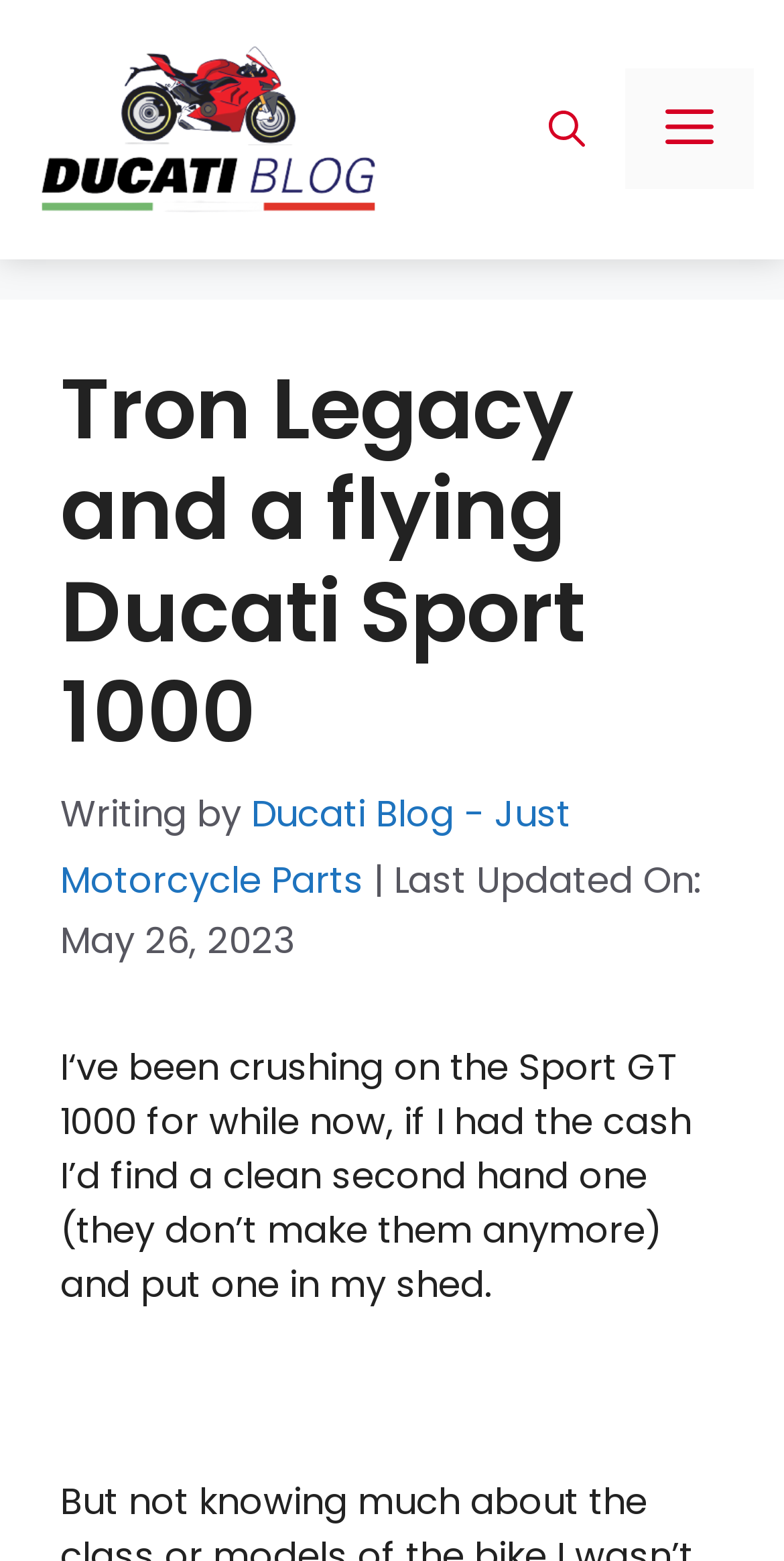Identify the bounding box for the UI element described as: "aria-label="Open search"". Ensure the coordinates are four float numbers between 0 and 1, formatted as [left, top, right, bottom].

[0.649, 0.044, 0.797, 0.122]